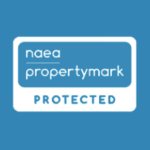Describe all the important aspects and details of the image.

The image features the NAEA Propertymark Protected logo, which is a prominent symbol in the real estate industry. Set against a vibrant blue background, the logo emphasizes the organization's commitment to professionalism and integrity in the property market. The text within the logo highlights "naea propertymark" at the top, with "PROTECTED" prominently displayed underneath. This logo signifies that an estate agent or property professional adheres to high standards and safeguards client interests, reflecting trust and security in property transactions.